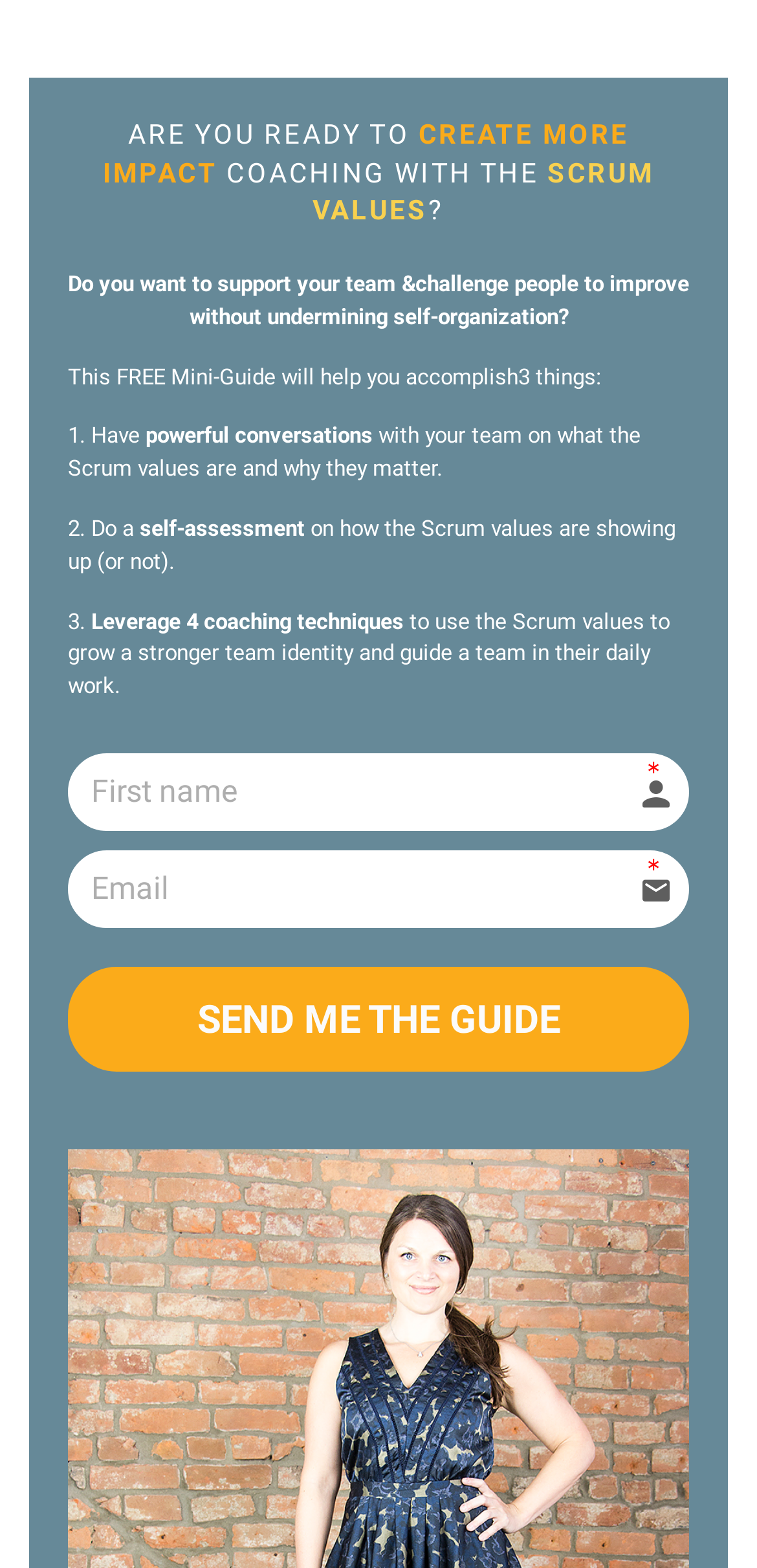Utilize the information from the image to answer the question in detail:
How many benefits does the mini-guide provide?

The webpage lists three benefits of the mini-guide: having powerful conversations, doing a self-assessment, and leveraging coaching techniques to grow a stronger team identity.